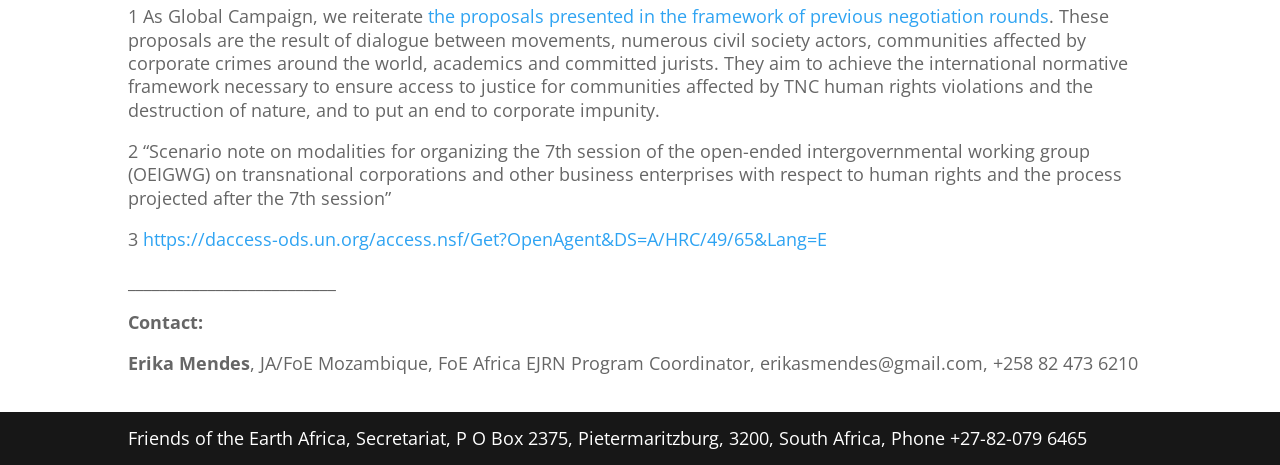What is the purpose of the proposals?
Answer the question in a detailed and comprehensive manner.

The proposals aim to achieve an international normative framework necessary to ensure access to justice for communities affected by TNC human rights violations and the destruction of nature, and to put an end to corporate impunity.